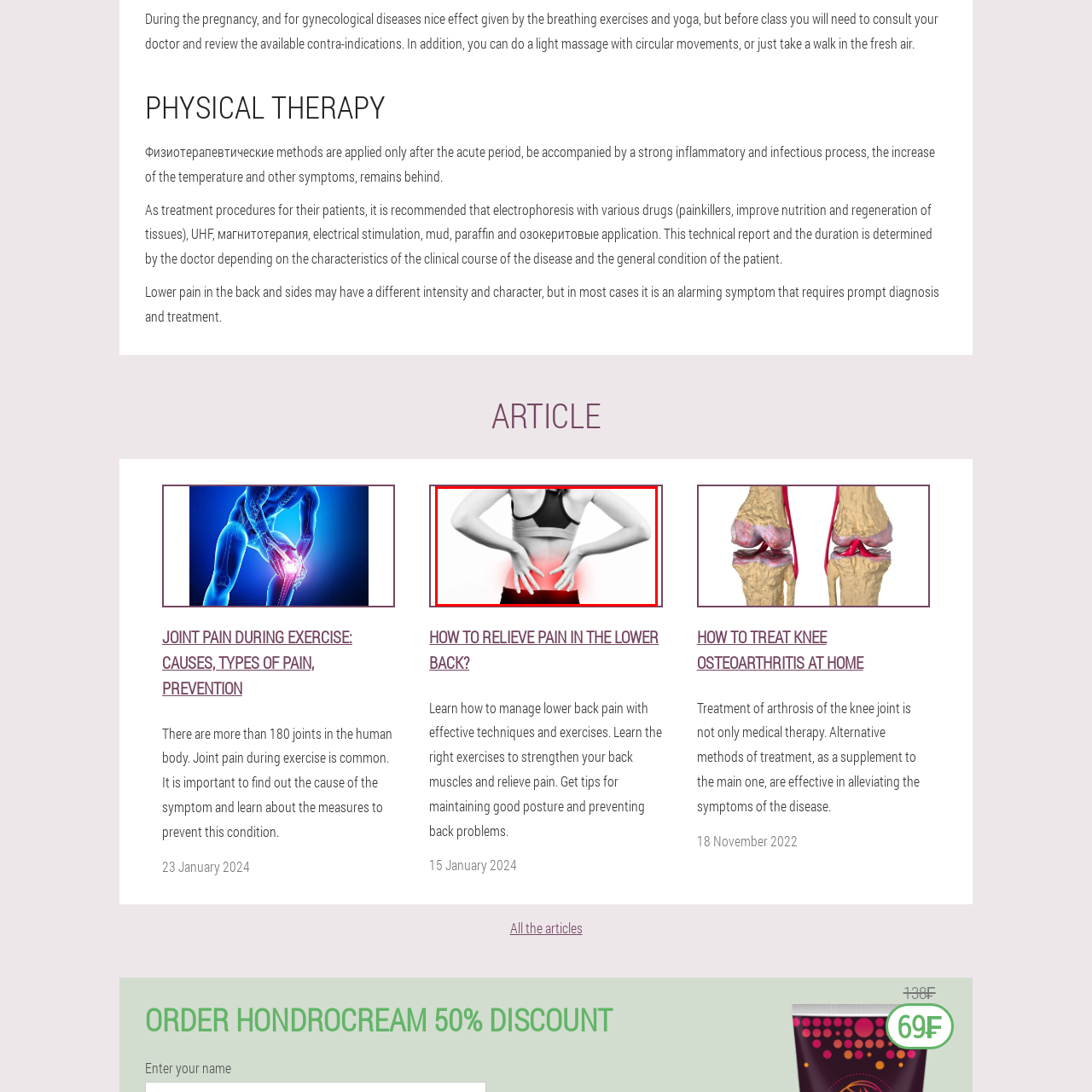Elaborate on the contents of the image highlighted by the red boundary in detail.

The image depicts a woman experiencing pain in her lower back, highlighted by a red overlay to emphasize the affected area. She is wearing a sports bra, suggesting an active lifestyle or workout context. The image is designed to evoke awareness about lower back pain, aligning with discussions on how to relieve such discomfort through exercise and proper body positioning. This visual representation is likely part of an article aimed at educating readers on effective techniques to manage and prevent lower back pain, underscoring the importance of understanding the causes and appropriate responses to this common issue.